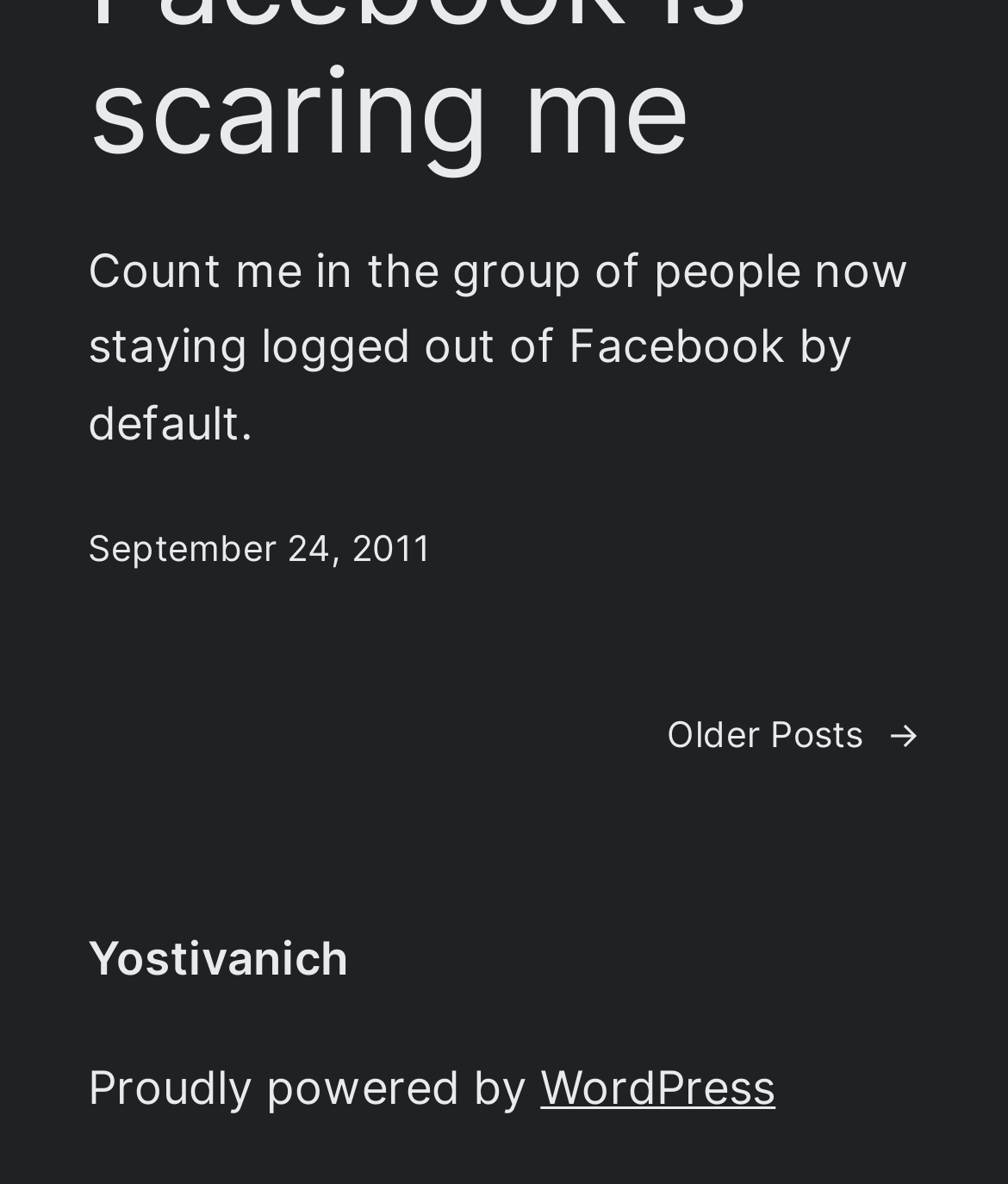What is the purpose of the 'Older Posts' link?
Look at the image and answer the question with a single word or phrase.

To navigate to older posts